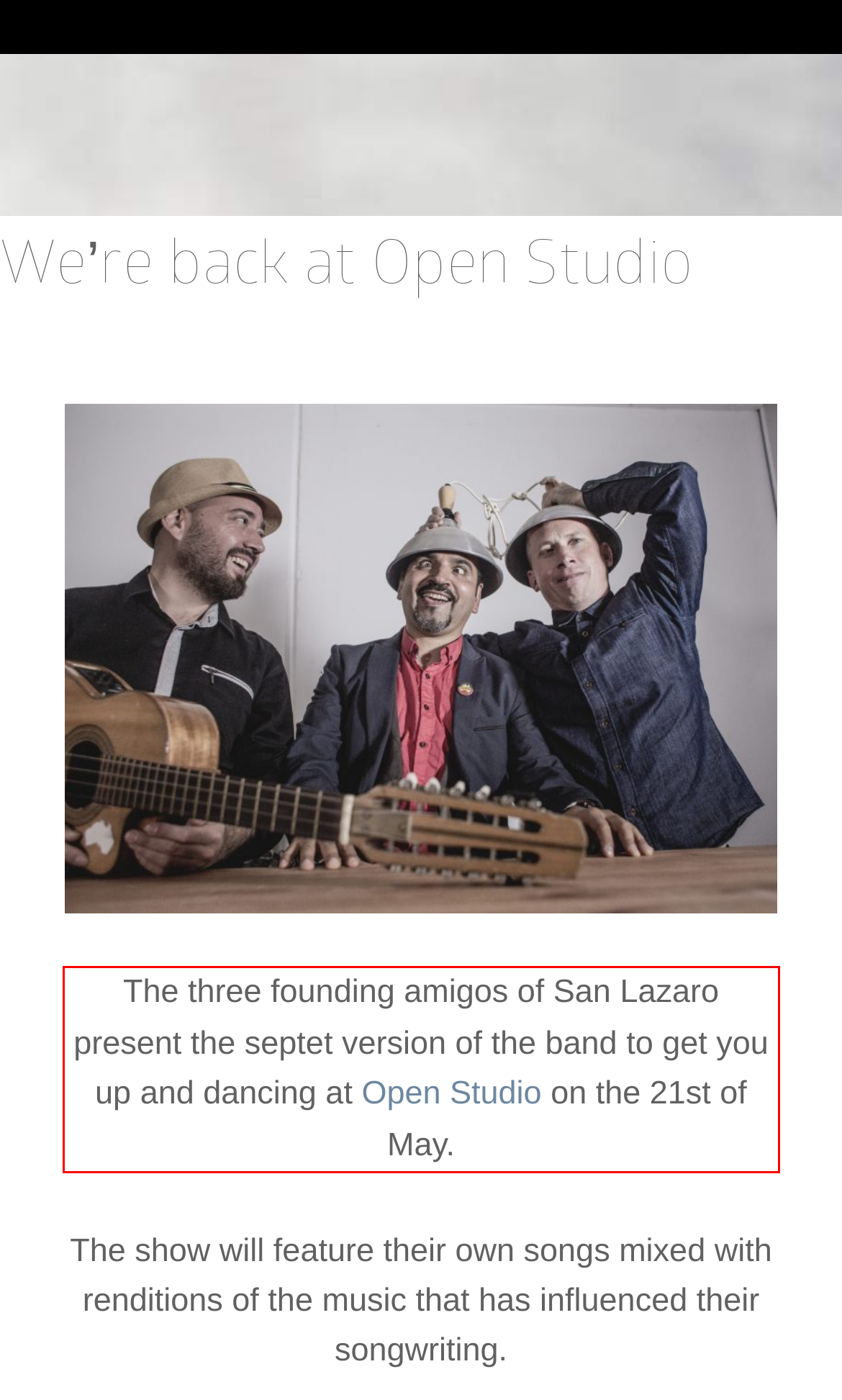Analyze the screenshot of the webpage that features a red bounding box and recognize the text content enclosed within this red bounding box.

The three founding amigos of San Lazaro present the septet version of the band to get you up and dancing at Open Studio on the 21st of May.